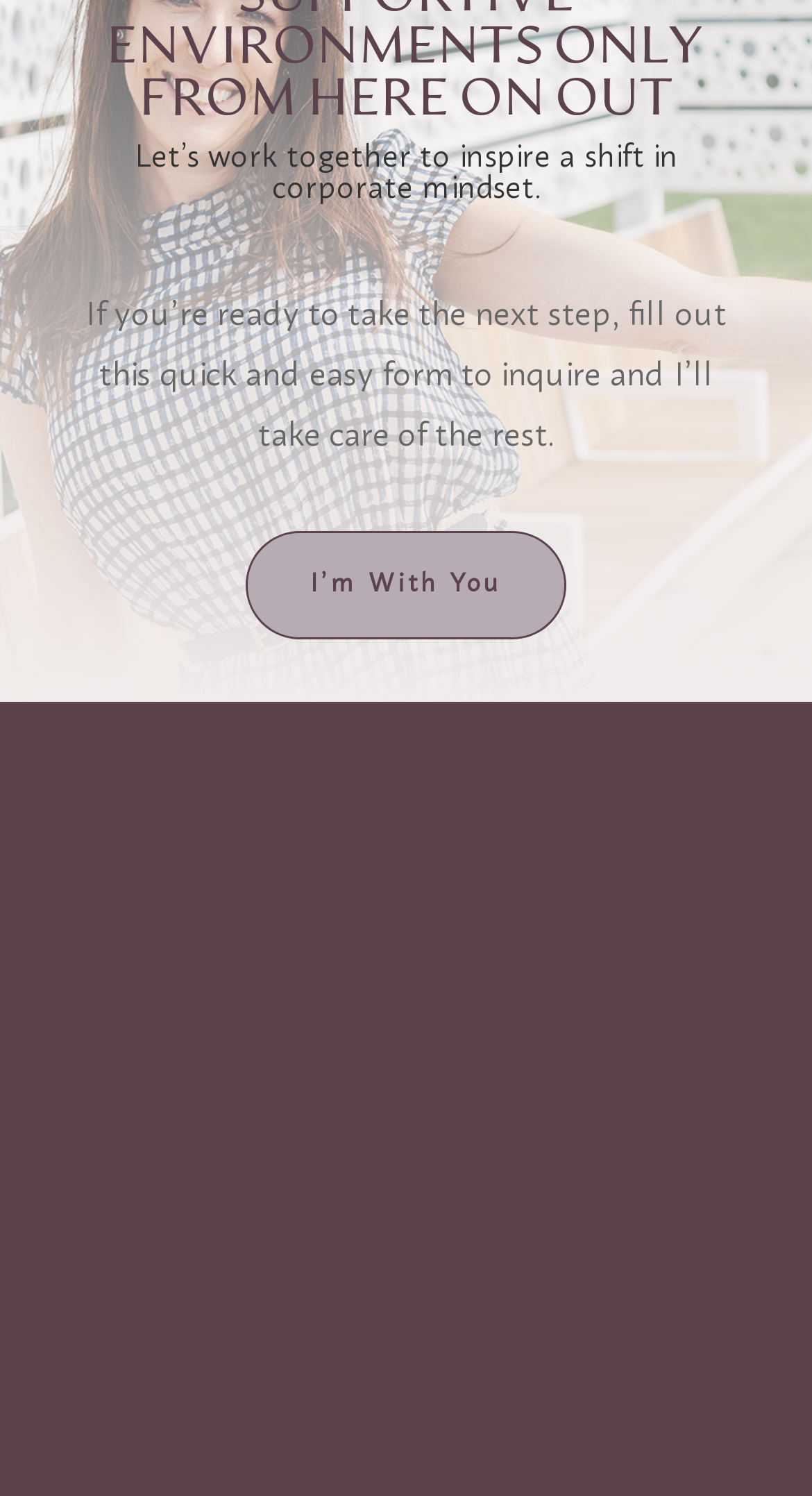Find the bounding box coordinates for the HTML element described in this sentence: "I’m With You". Provide the coordinates as four float numbers between 0 and 1, in the format [left, top, right, bottom].

[0.303, 0.355, 0.697, 0.428]